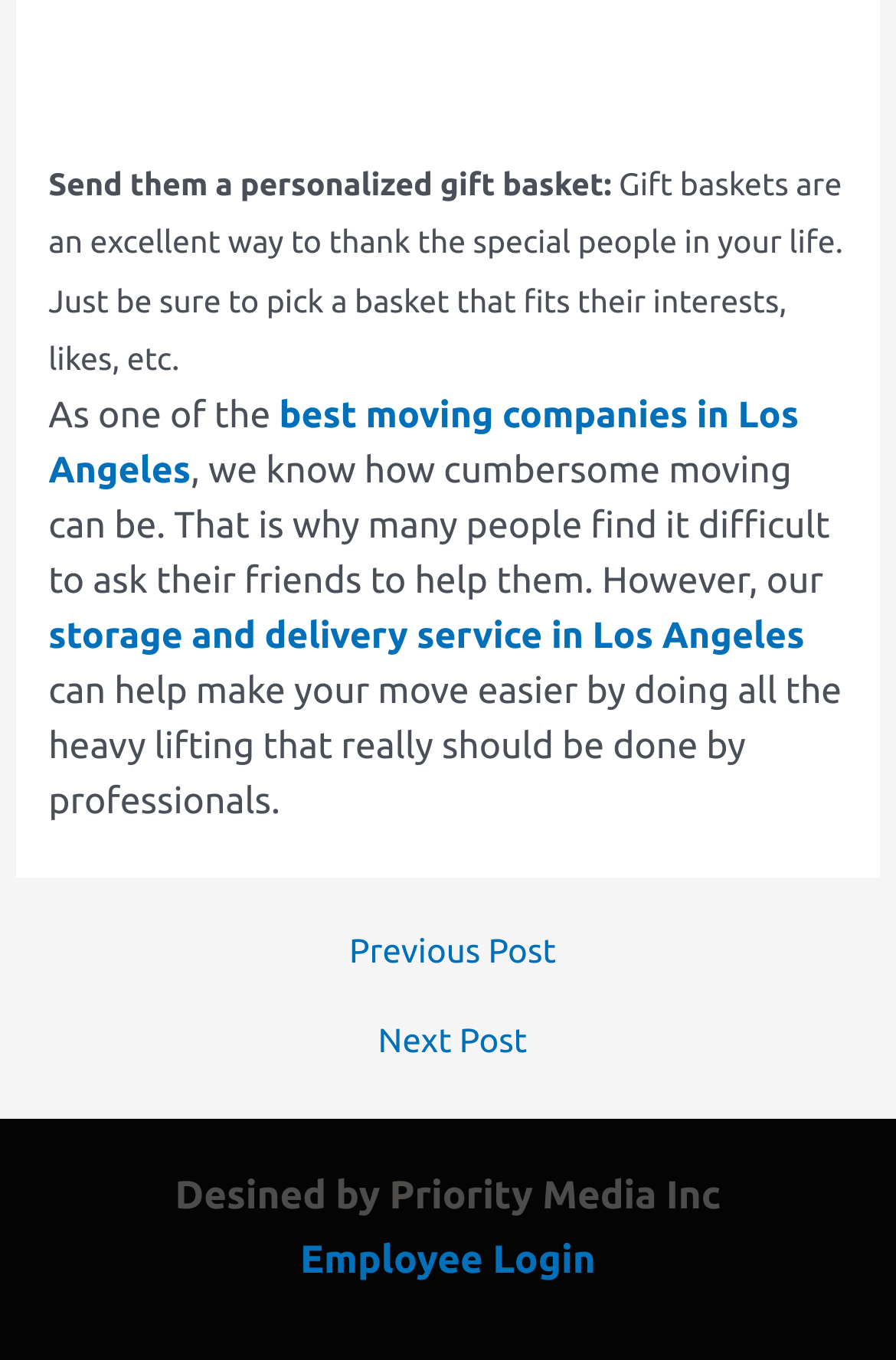What is the location of the moving company?
Based on the image, provide your answer in one word or phrase.

Los Angeles